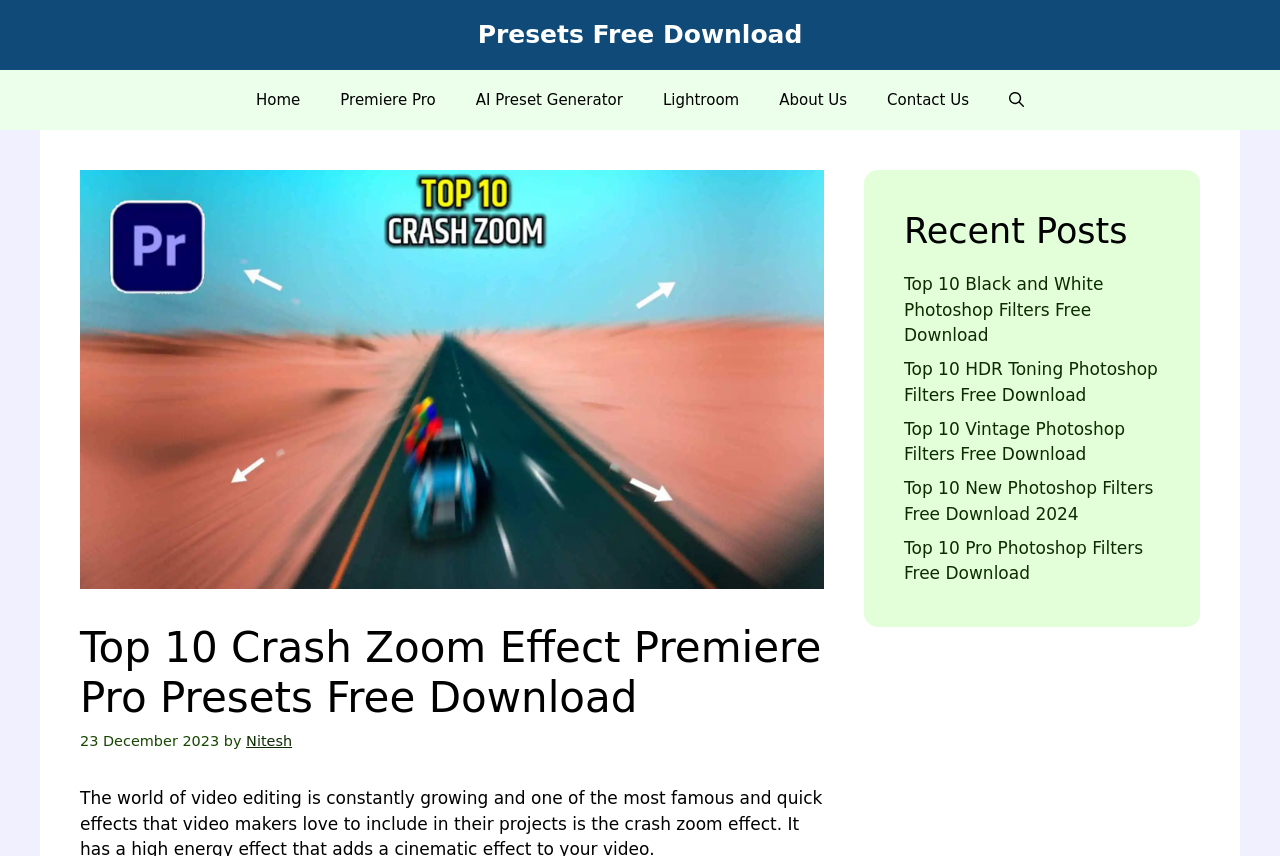Determine the bounding box for the described UI element: "Contact Us".

[0.677, 0.082, 0.773, 0.152]